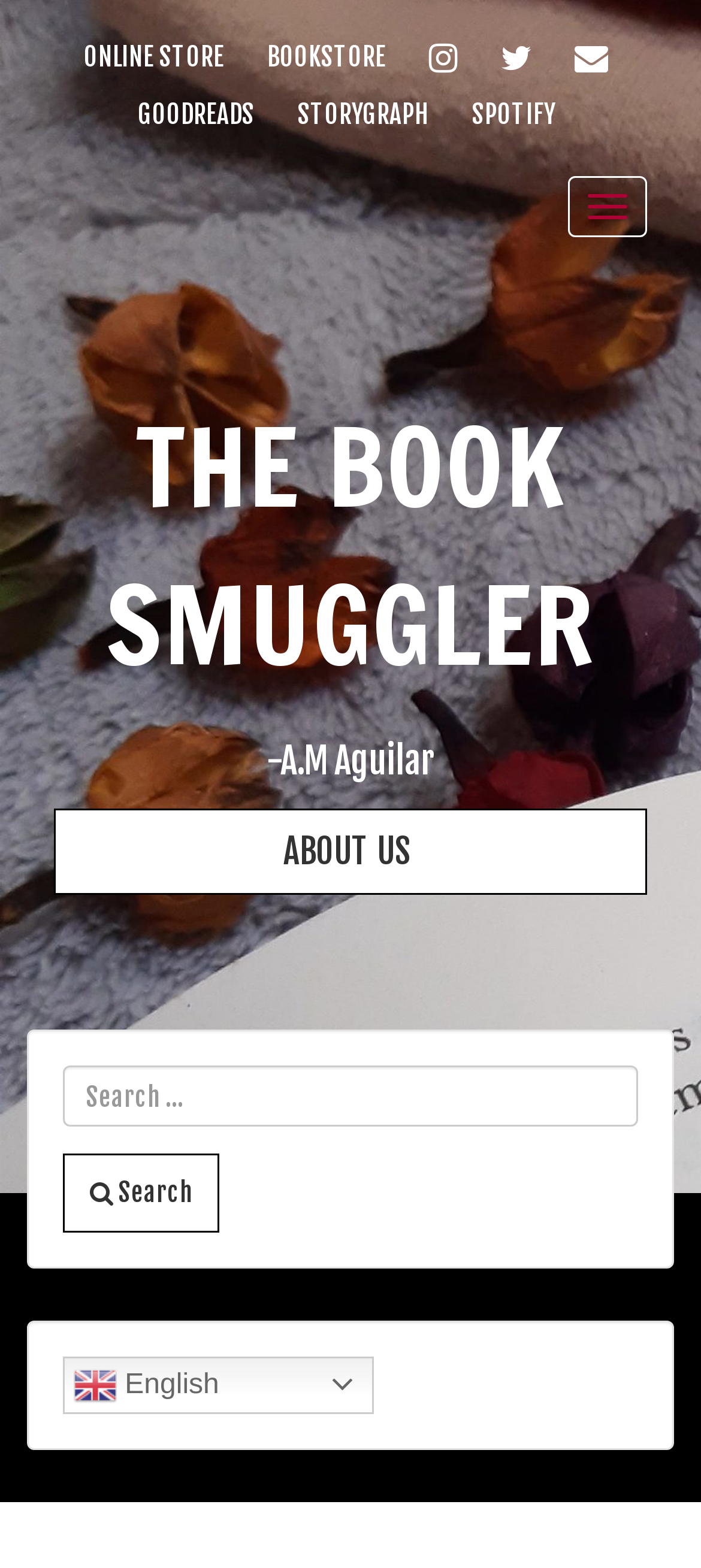Find the bounding box coordinates of the element to click in order to complete this instruction: "Go to online store". The bounding box coordinates must be four float numbers between 0 and 1, denoted as [left, top, right, bottom].

[0.106, 0.026, 0.332, 0.046]